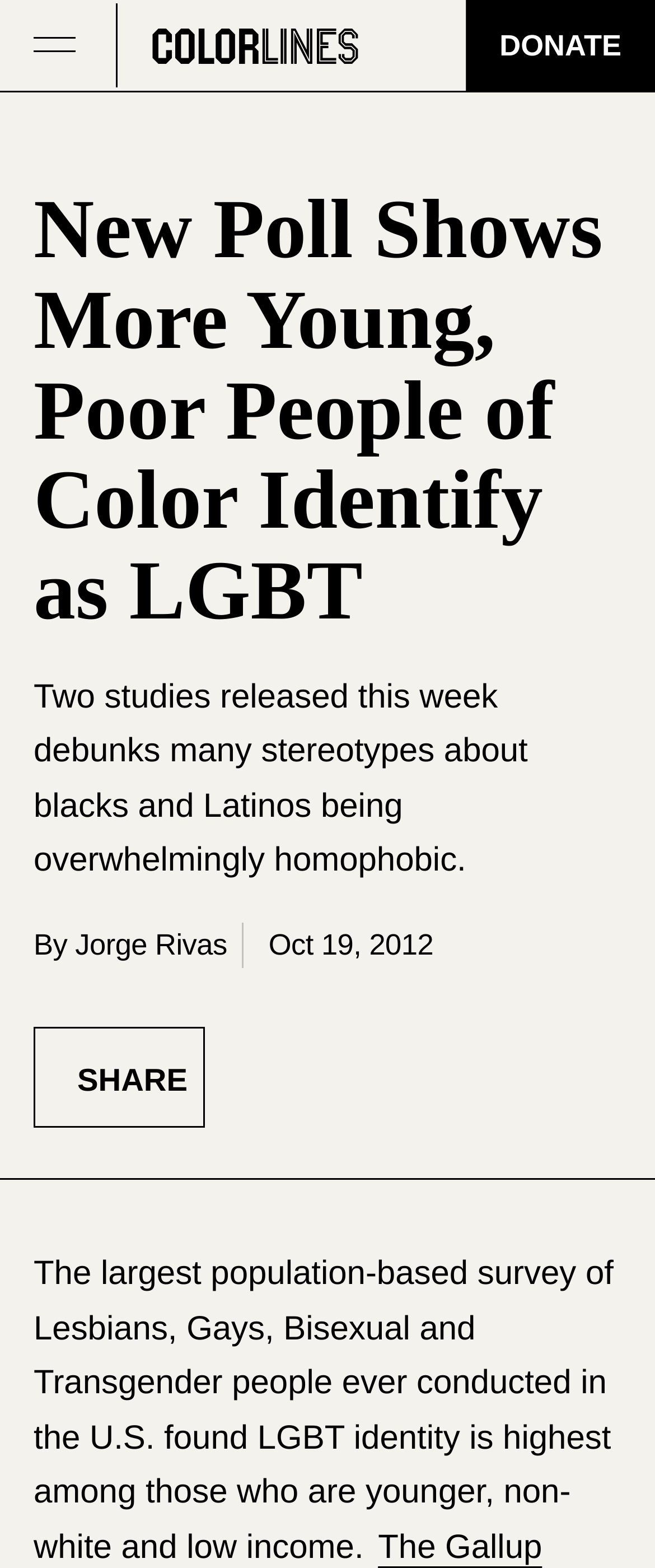Respond to the question below with a single word or phrase:
What is the topic of this article?

LGBT identity